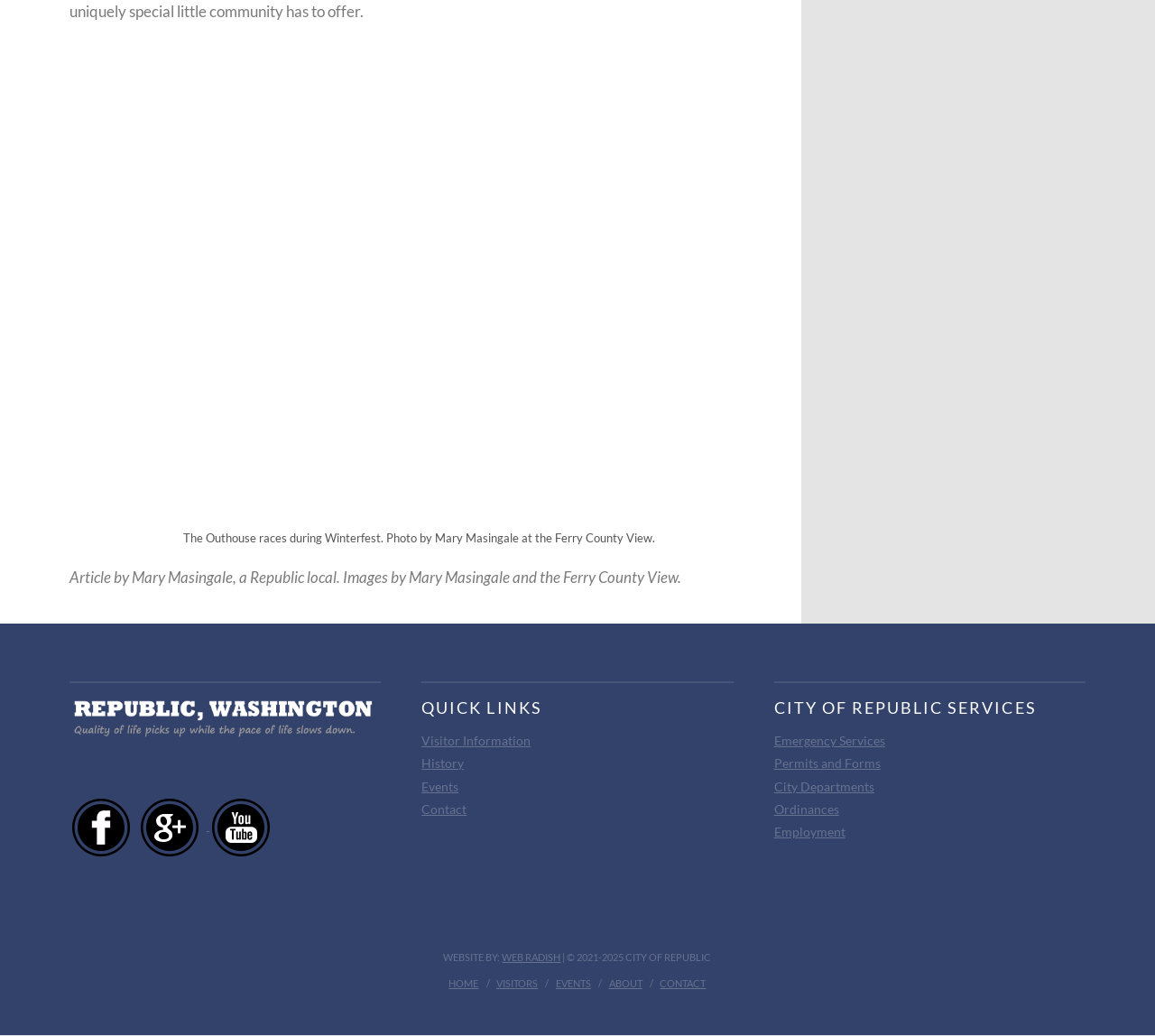What are the social media platforms listed?
Based on the image, provide your answer in one word or phrase.

Facebook, Google, YouTube